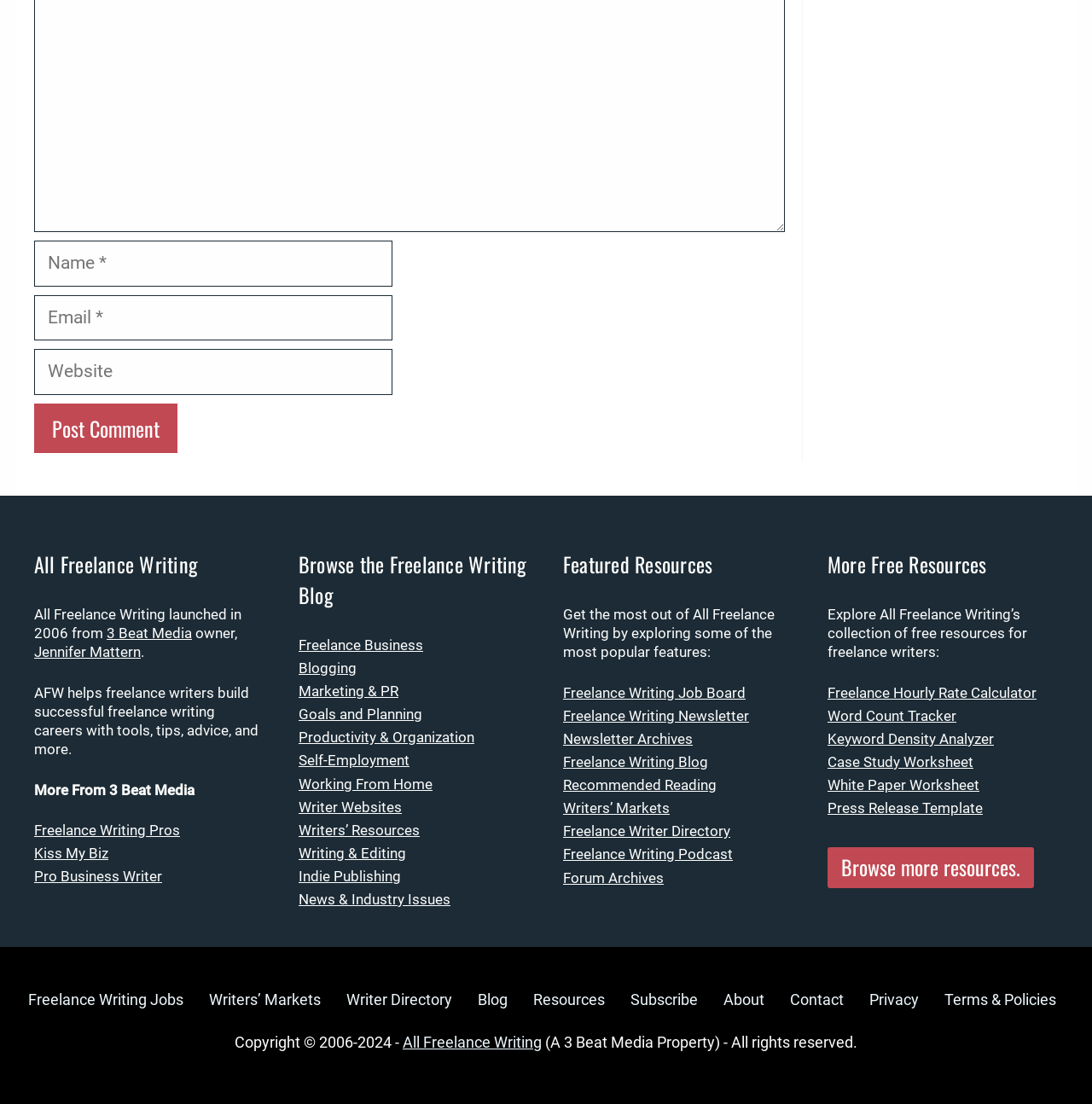Find the bounding box coordinates for the area that must be clicked to perform this action: "Subscribe to the newsletter".

[0.577, 0.897, 0.639, 0.914]